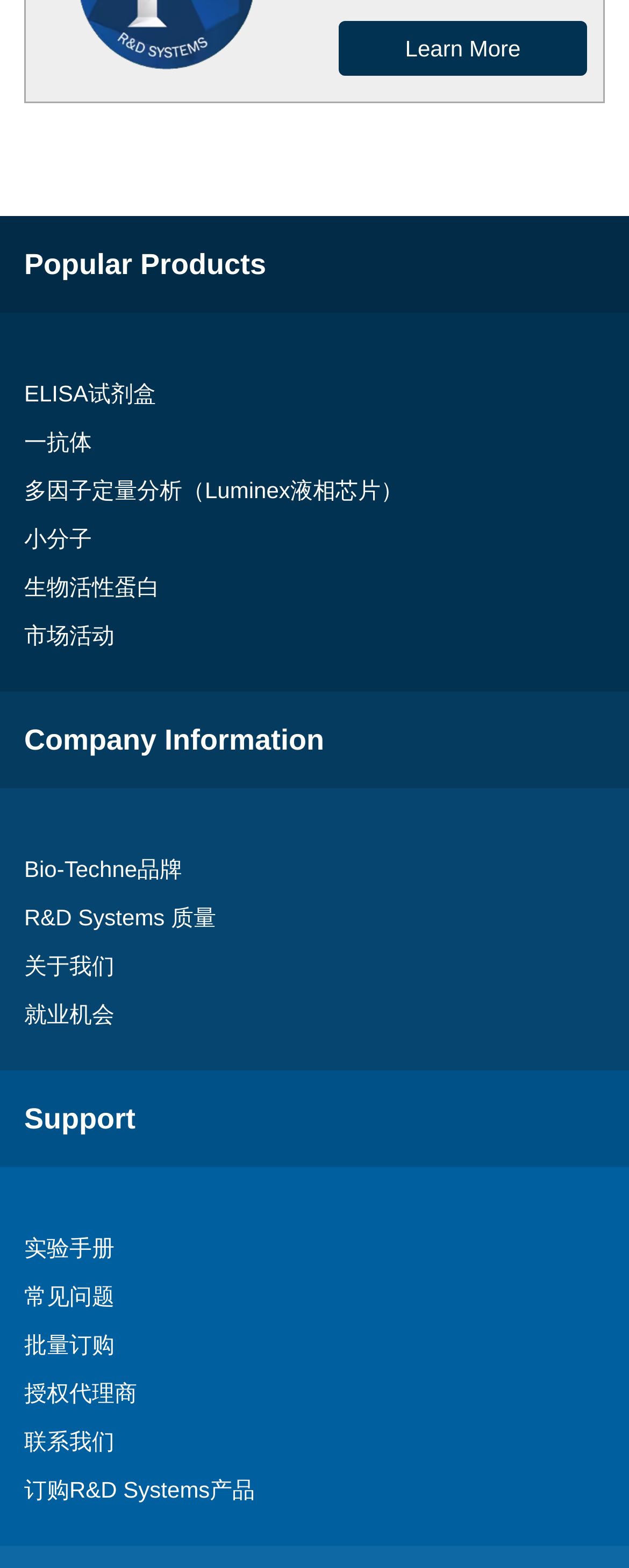How many links are under the 'Company Information' heading?
Use the information from the image to give a detailed answer to the question.

Under the 'Company Information' heading, there are four link elements: 'Bio-Techne品牌', 'R&D Systems 质量', '关于我们', and '就业机会'.